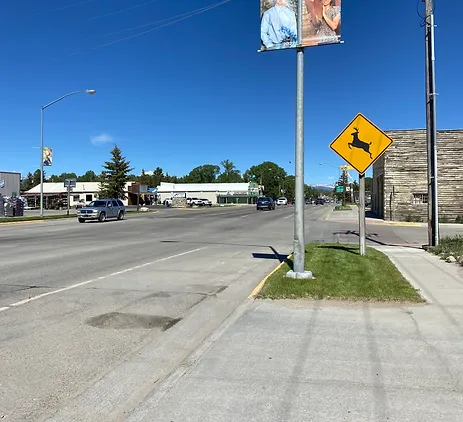What is the purpose of the banner on the lamp post?
Please describe in detail the information shown in the image to answer the question.

The image shows a colorful banner on a lamp post, which is possibly promoting local events or community spirit, indicating that the town is active and engaged in community activities.